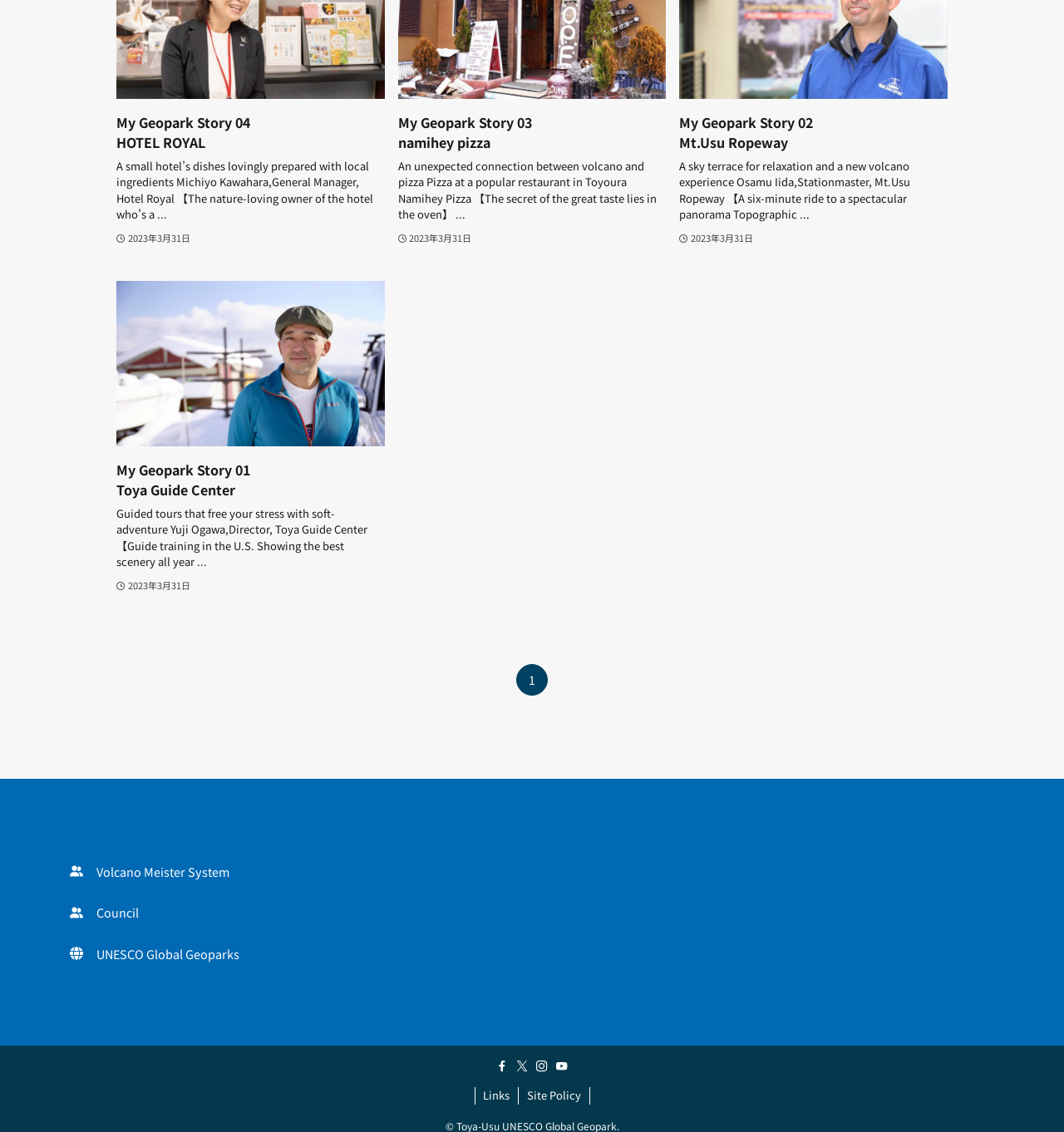Mark the bounding box of the element that matches the following description: "Site Policy".

[0.488, 0.961, 0.554, 0.976]